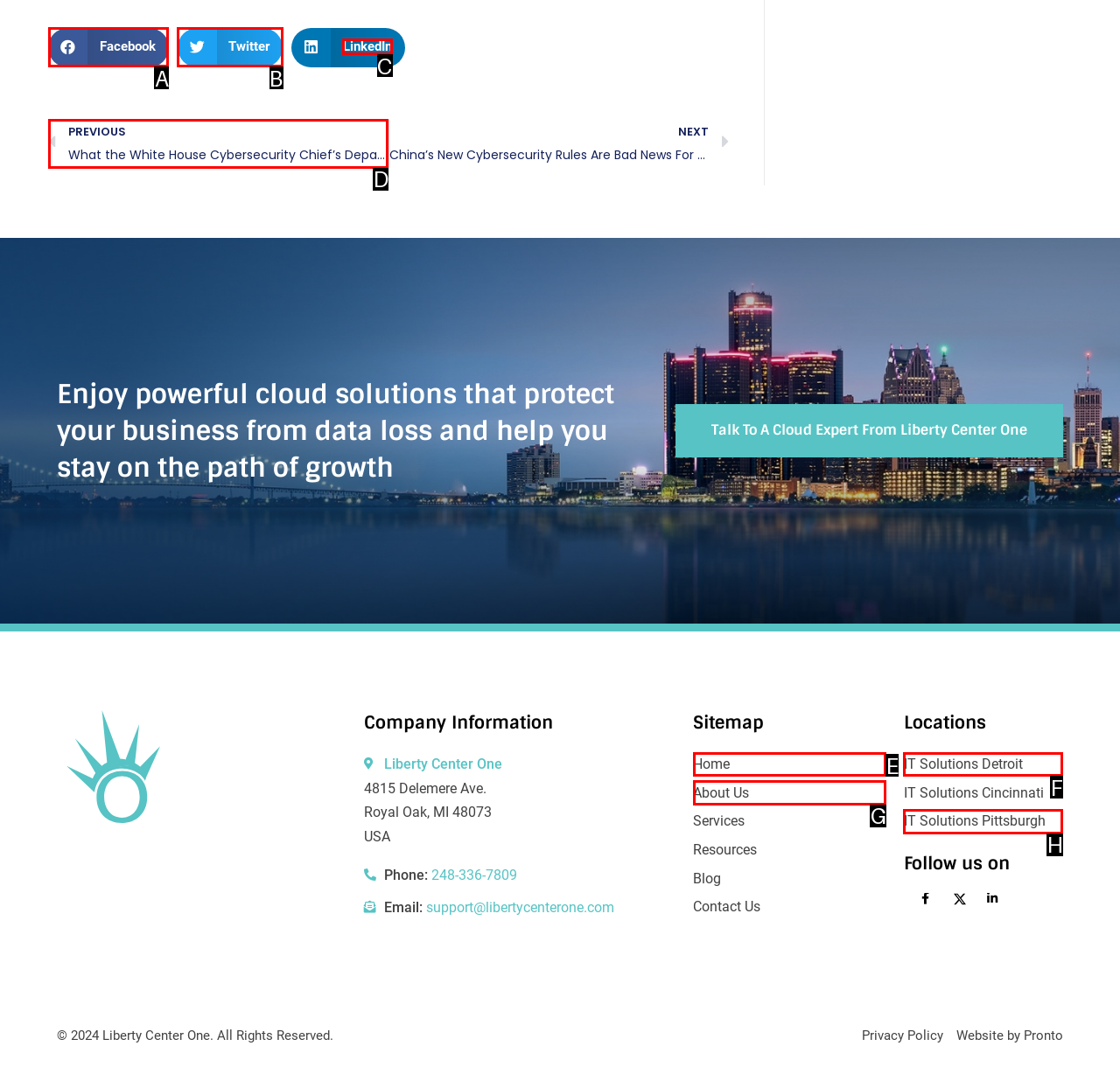Which choice should you pick to execute the task: Follow on LinkedIn
Respond with the letter associated with the correct option only.

C